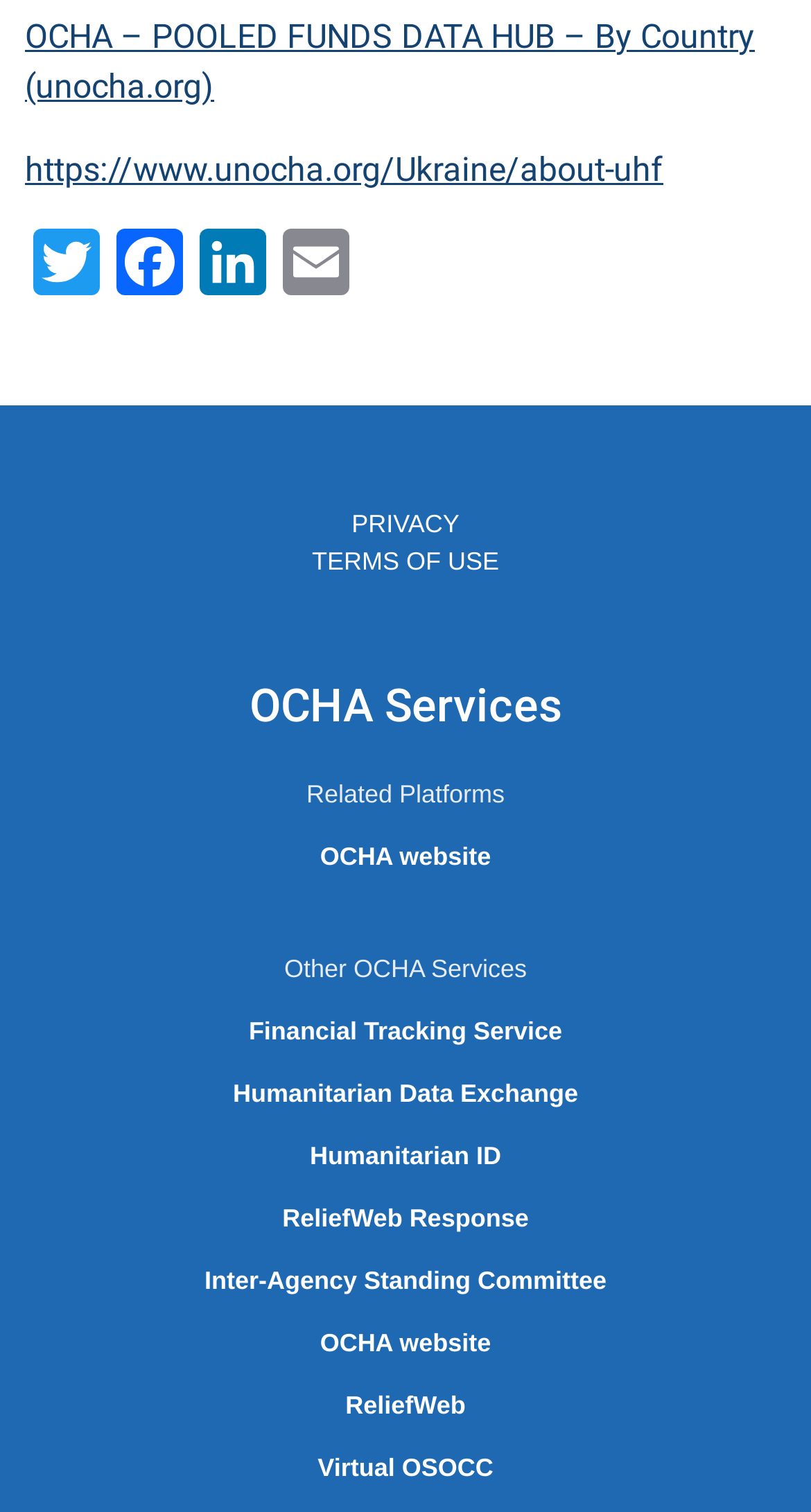Using the element description: "Humanitarian Data Exchange", determine the bounding box coordinates for the specified UI element. The coordinates should be four float numbers between 0 and 1, [left, top, right, bottom].

[0.287, 0.714, 0.713, 0.733]